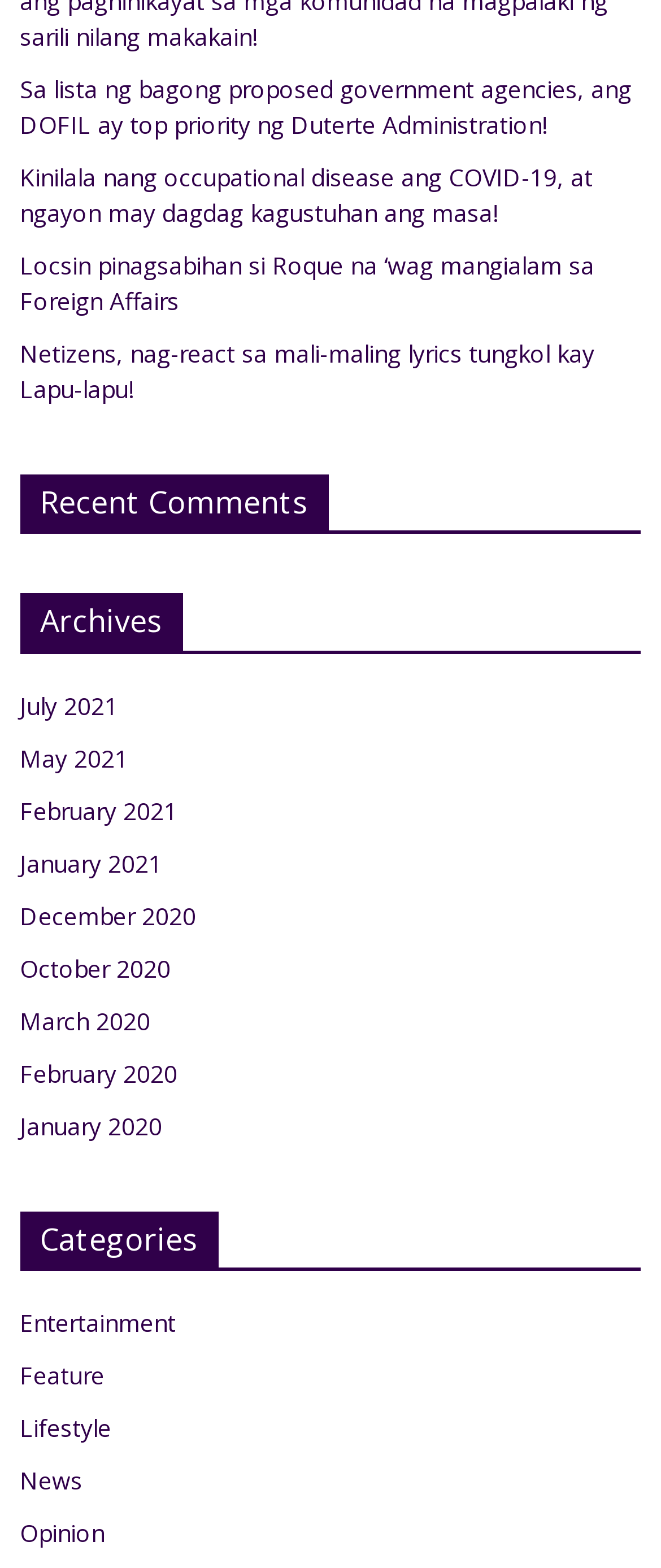How many categories are there on the webpage?
From the image, respond with a single word or phrase.

5